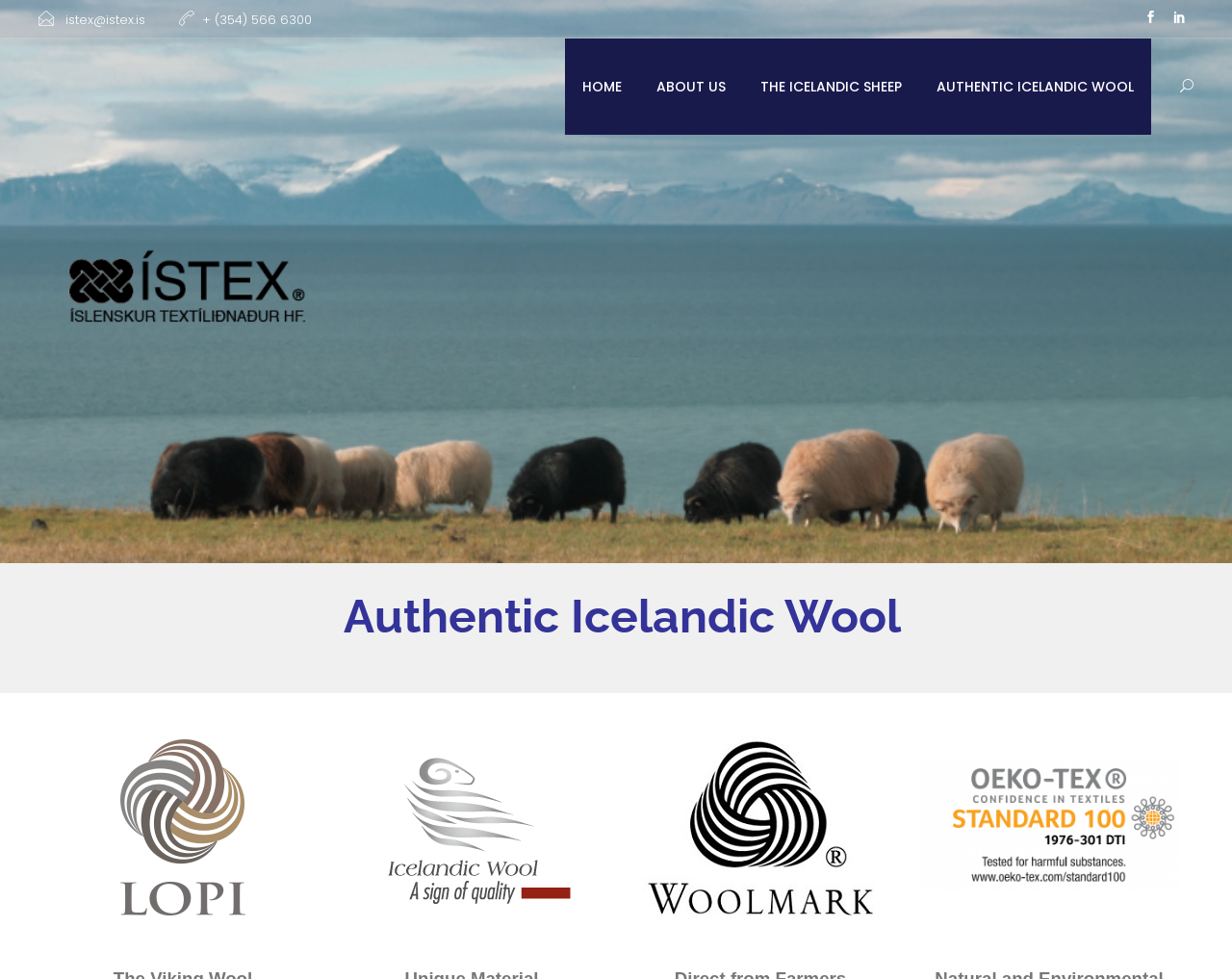Please provide a brief answer to the following inquiry using a single word or phrase:
What is the phone number on the top right?

+(354) 566 6300